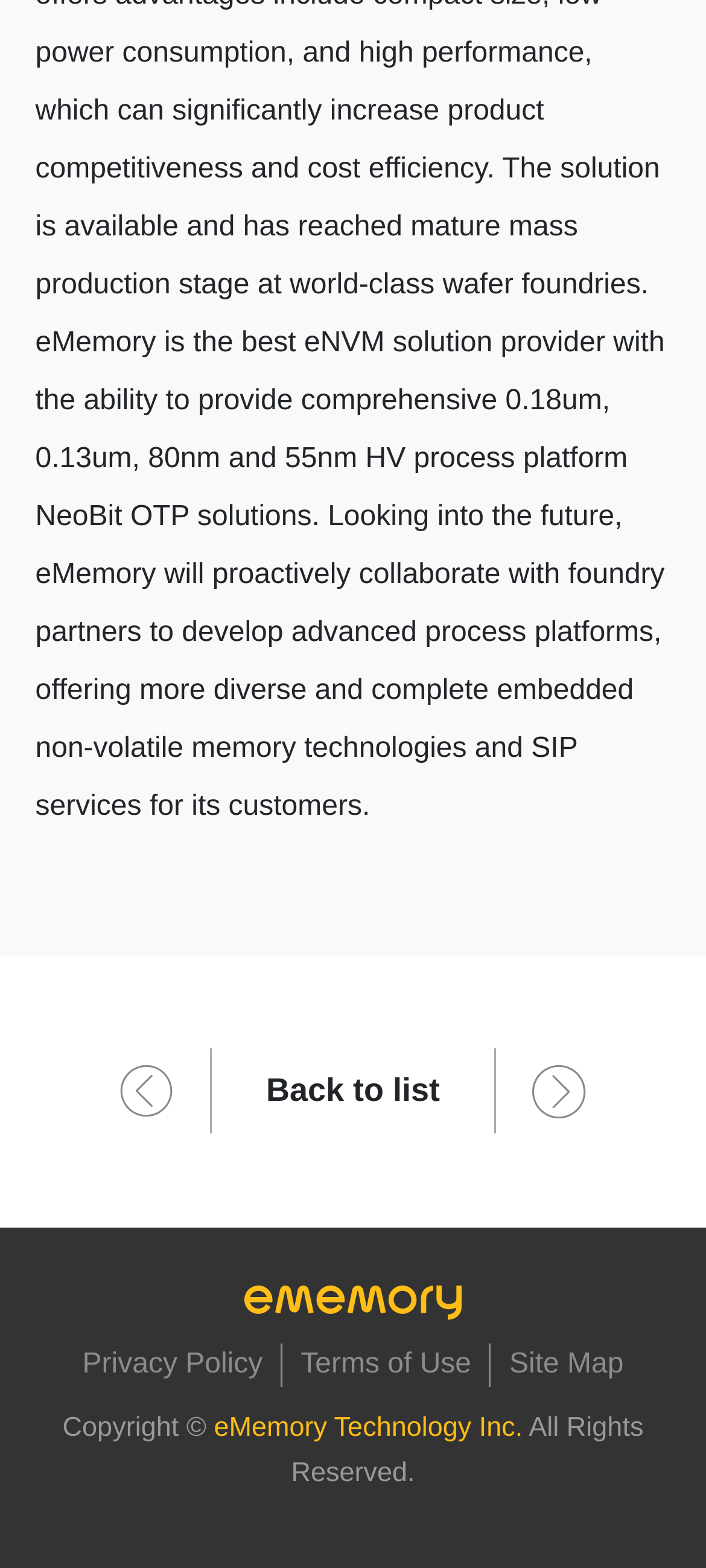Is there an image in the footer?
Based on the screenshot, provide a one-word or short-phrase response.

Yes